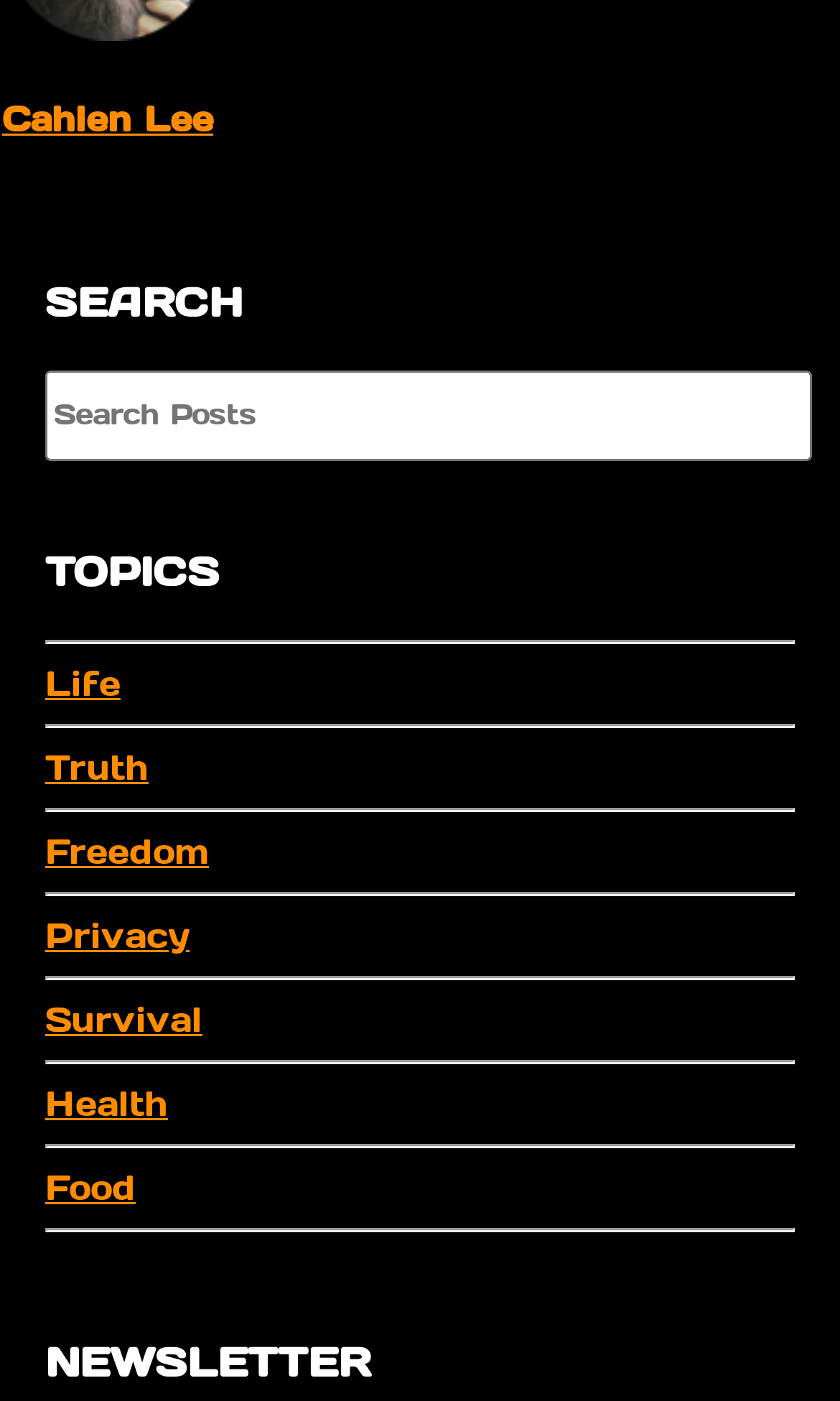Determine the bounding box coordinates of the region I should click to achieve the following instruction: "search for posts". Ensure the bounding box coordinates are four float numbers between 0 and 1, i.e., [left, top, right, bottom].

[0.054, 0.264, 0.967, 0.329]